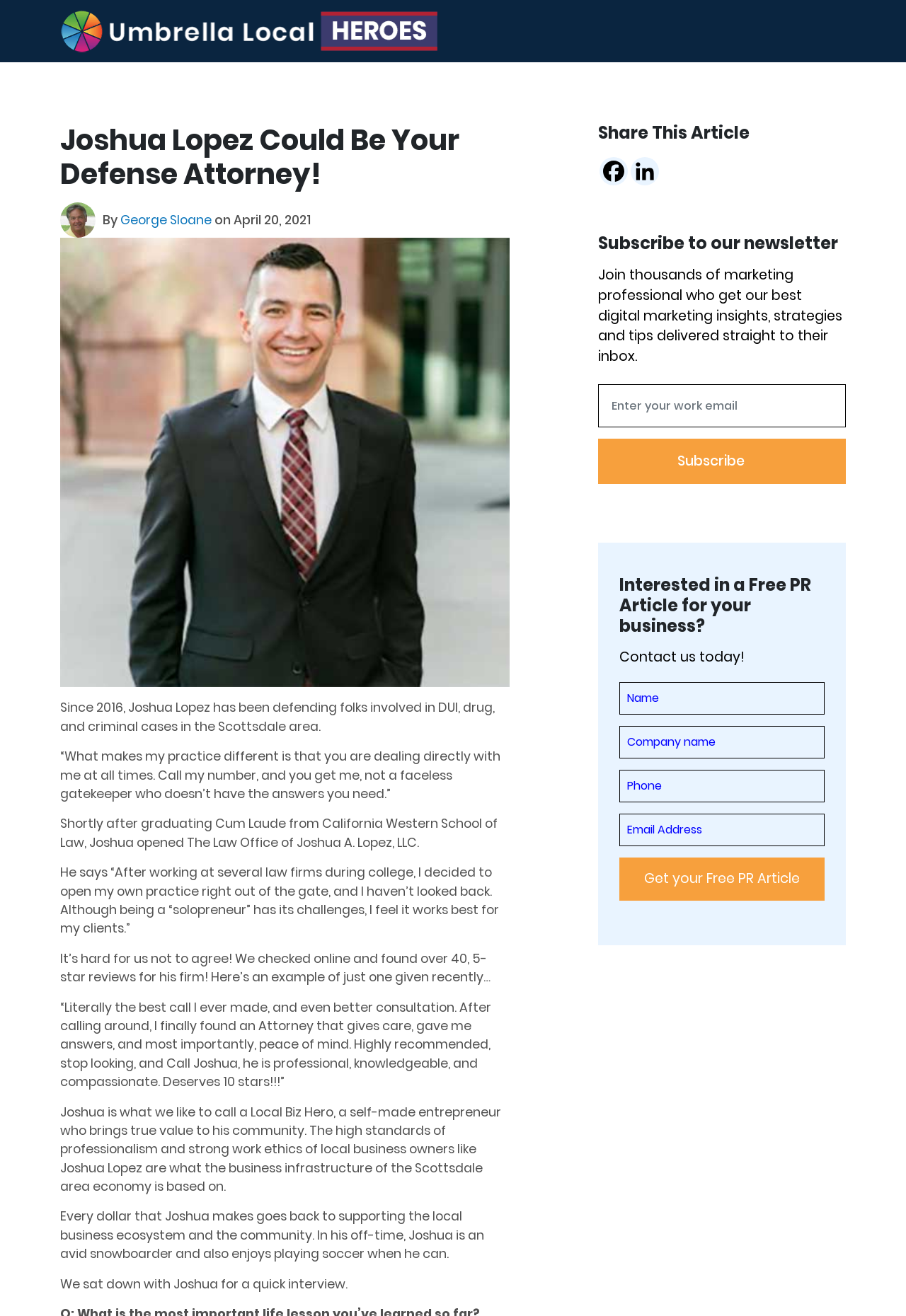Pinpoint the bounding box coordinates of the clickable element to carry out the following instruction: "Subscribe to the newsletter."

[0.66, 0.292, 0.934, 0.385]